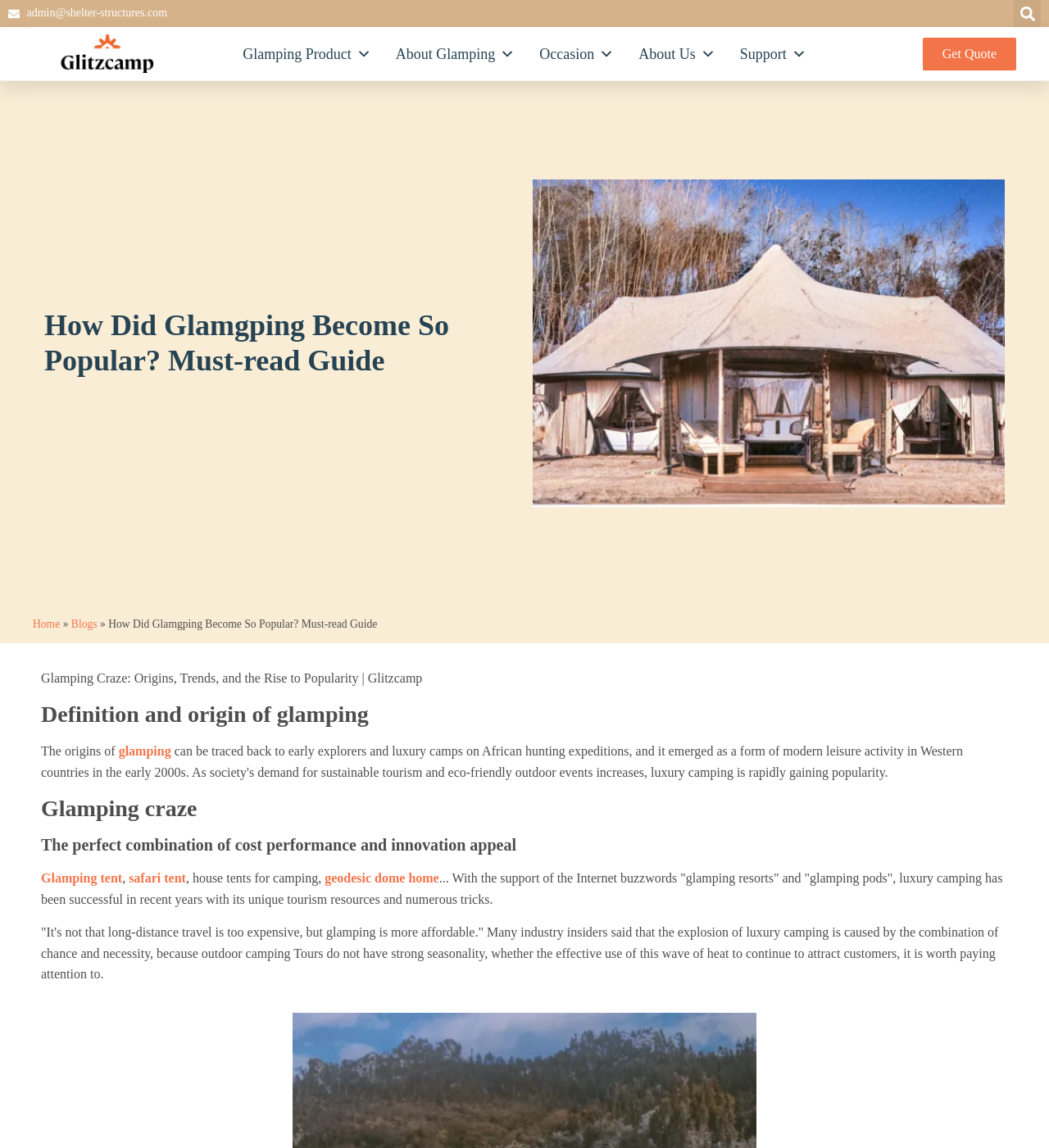Identify the bounding box coordinates of the part that should be clicked to carry out this instruction: "Visit Glitzcamp".

[0.031, 0.03, 0.172, 0.063]